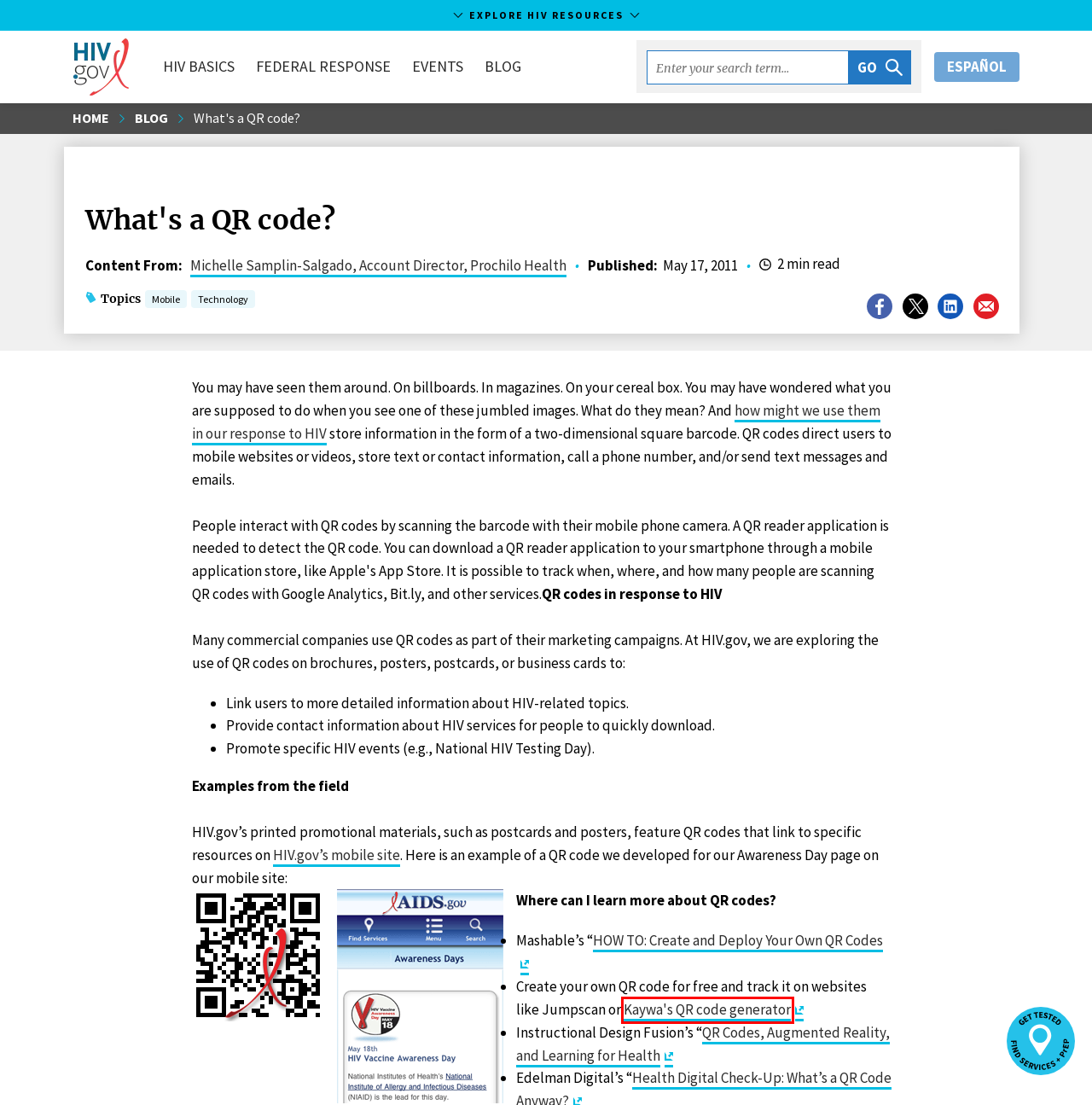A screenshot of a webpage is given, marked with a red bounding box around a UI element. Please select the most appropriate webpage description that fits the new page after clicking the highlighted element. Here are the candidates:
A. Informação OCR em português | HHS.gov
B. EHE Overview | HIV.gov
C. Enfòmasyon OCR an kreyòl ayisyen | HHS.gov
D. Vulnerability Disclosure Policy | HHS.gov
E. HHS Accessibility & Section 508 | HHS.gov
F. HHS Privacy Policy Notice | HHS.gov
G. Free QR Code Generator, Coupon, Contact & Design QR Codes & Tracking
H. Plug-ins Used by HHS | HHS.gov

G